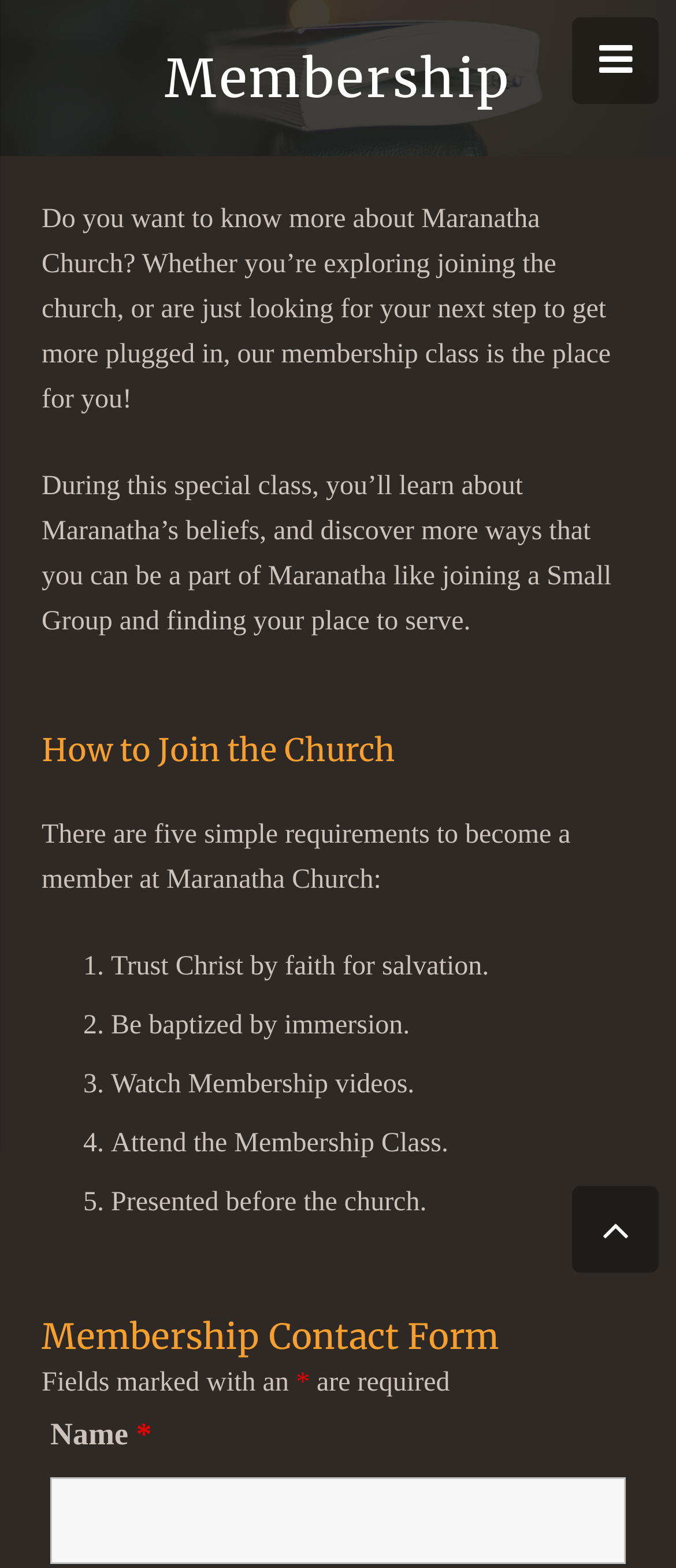Reply to the question below using a single word or brief phrase:
How many requirements are there to become a member at Maranatha Church?

Five